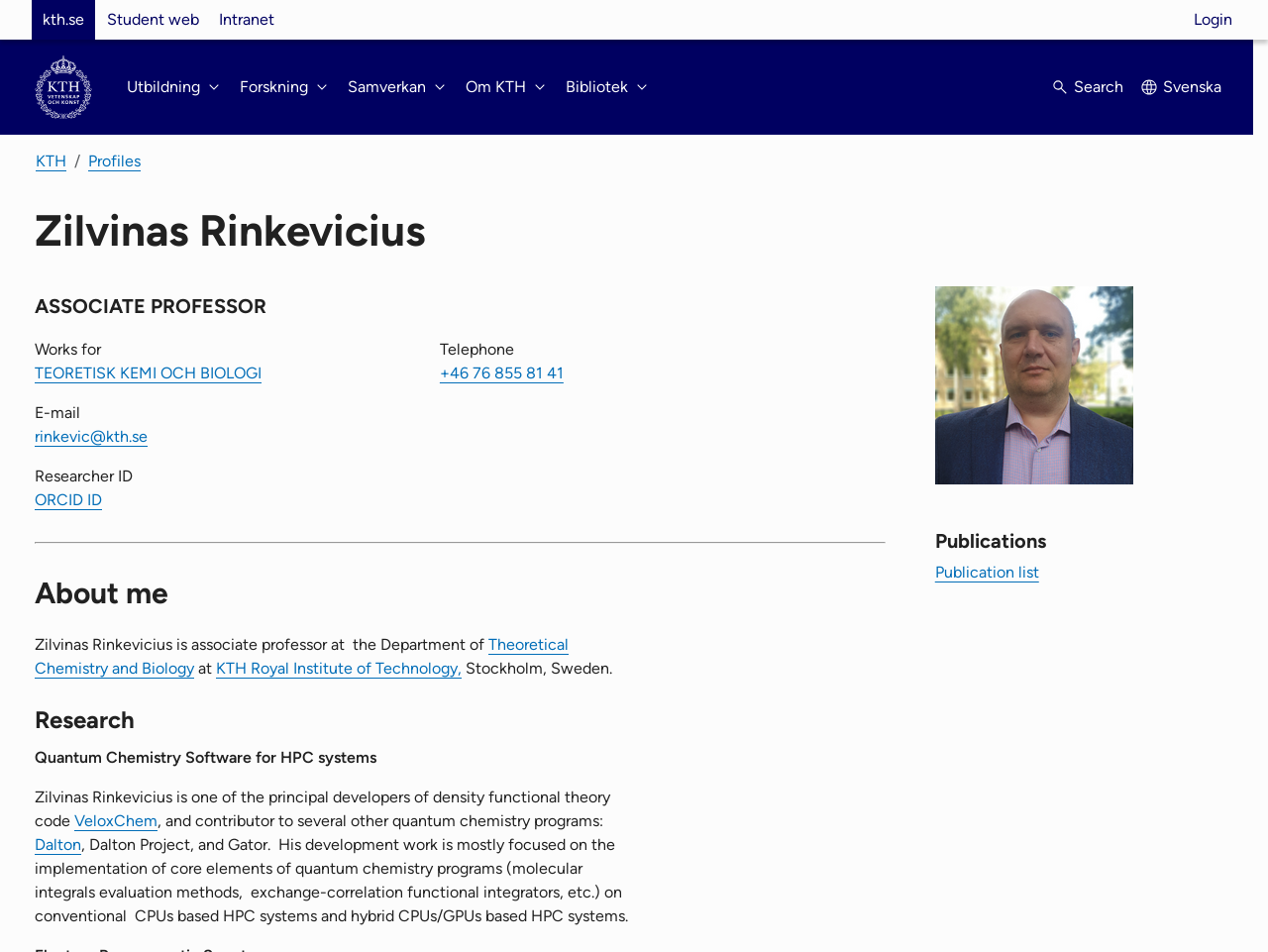Please mark the clickable region by giving the bounding box coordinates needed to complete this instruction: "Check the 'Publications' section".

[0.737, 0.547, 0.961, 0.589]